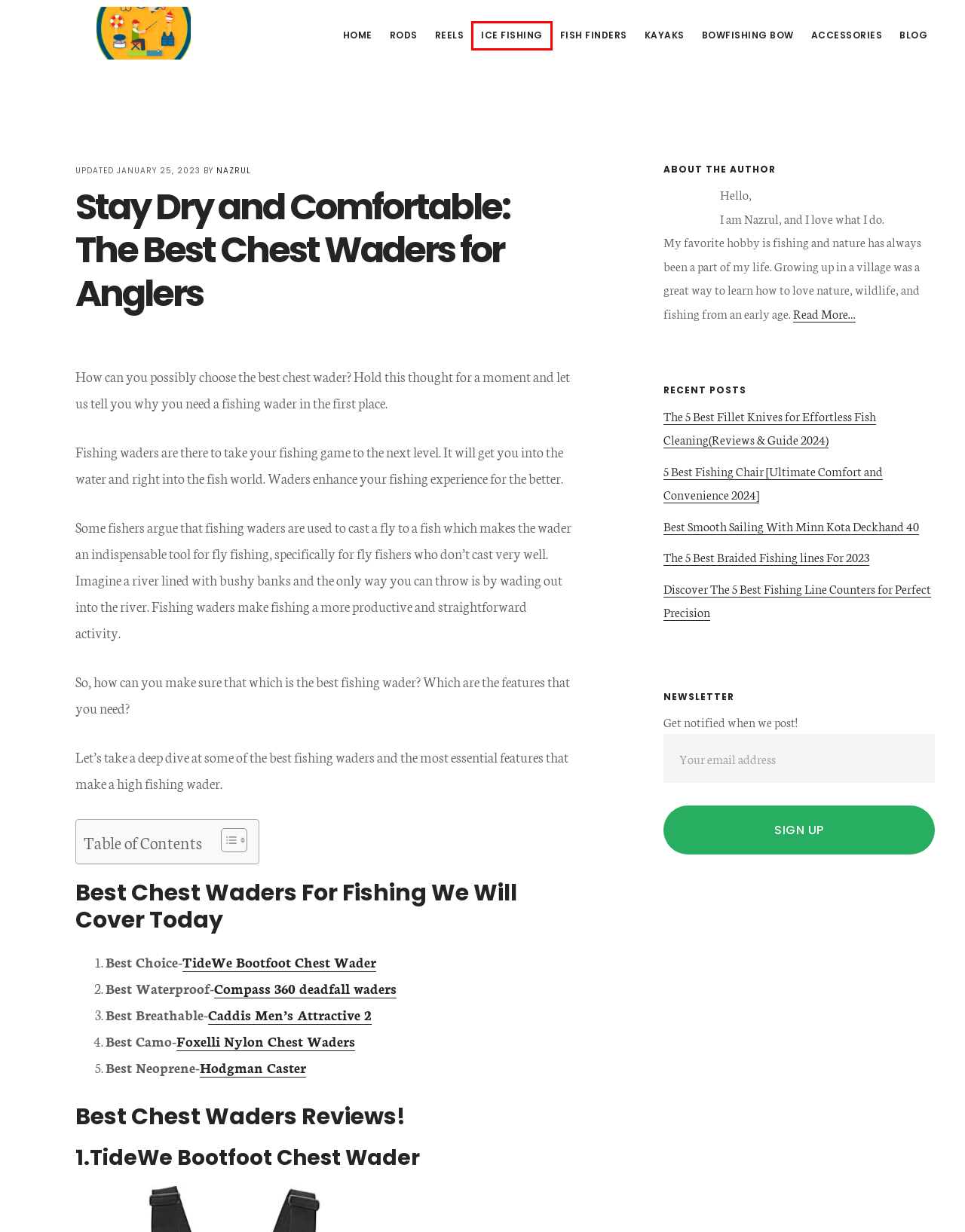Examine the screenshot of a webpage featuring a red bounding box and identify the best matching webpage description for the new page that results from clicking the element within the box. Here are the options:
A. Fishing Tool Reviewer -
B. Kayaks Archives - Fishing Tool Reviewer
C. Contact - Fishing Tool Reviewer
D. Amazon.com
E. Discover The 5 Best Fishing Line Counters For Perfect Precision - Fishing Tool Reviewer
F. Best Smooth Sailing With Minn Kota Deckhand 40 - Fishing Tool Reviewer
G. Ice Fishing Archives - Fishing Tool Reviewer
H. 5 Best Fishing Chair [Ultimate Comfort And Convenience 2024] - Fishing Tool Reviewer

G